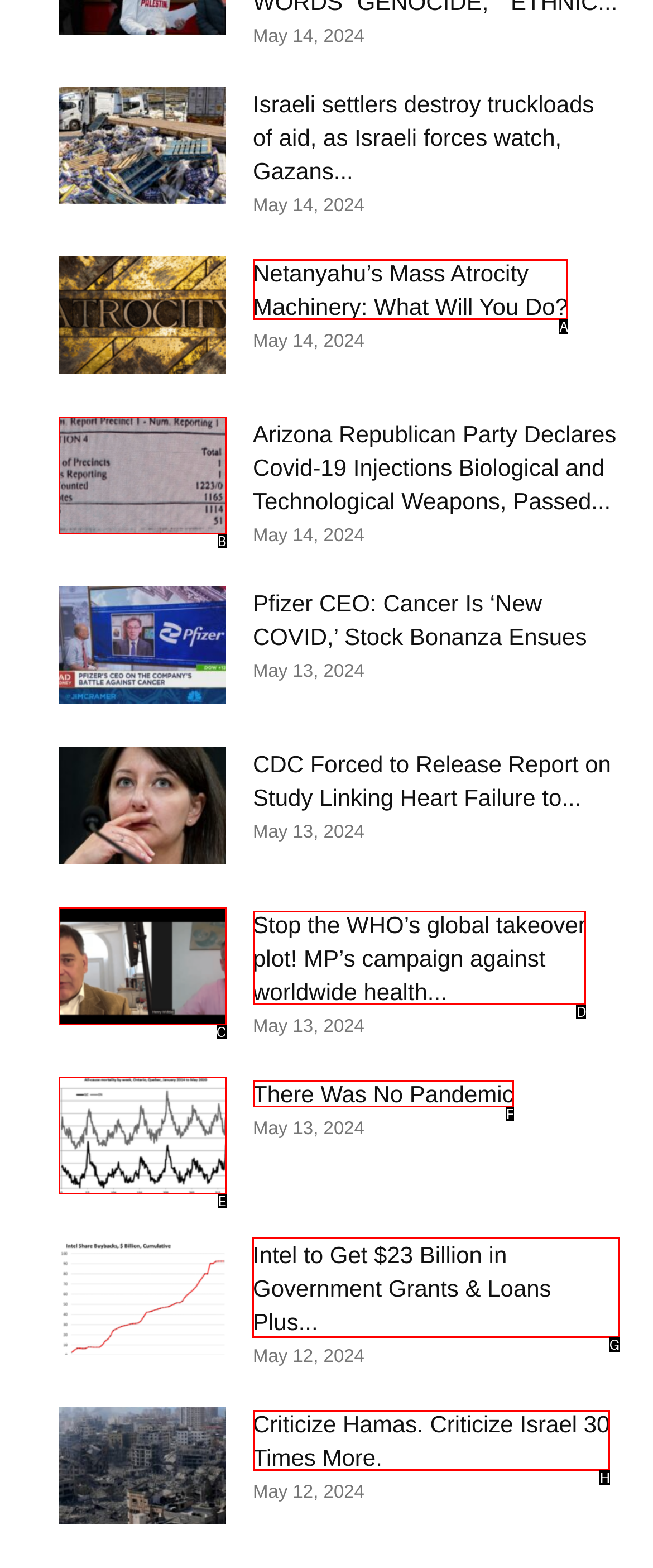Point out the UI element to be clicked for this instruction: Learn about Intel's investment in the US. Provide the answer as the letter of the chosen element.

G